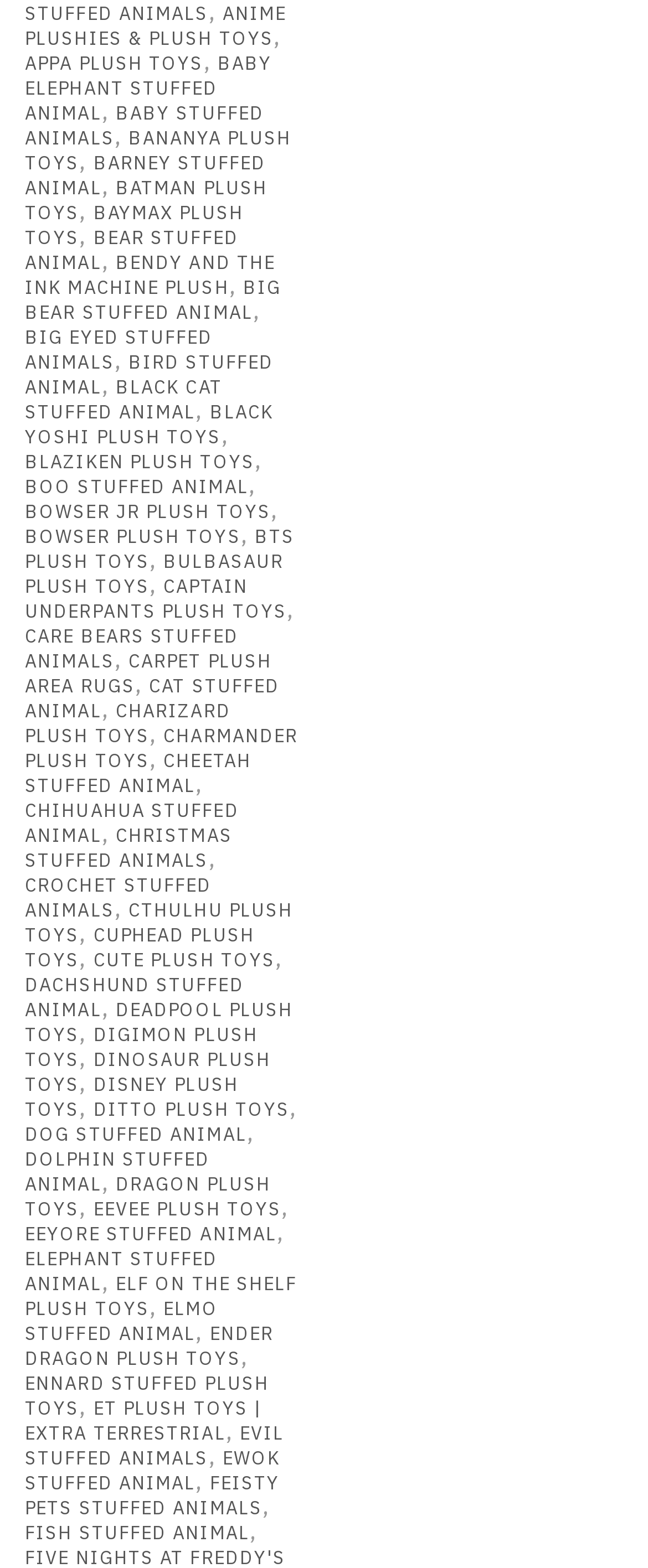What is the theme of the plush toys and stuffed animals?
Answer the question with a single word or phrase derived from the image.

Various characters and animals